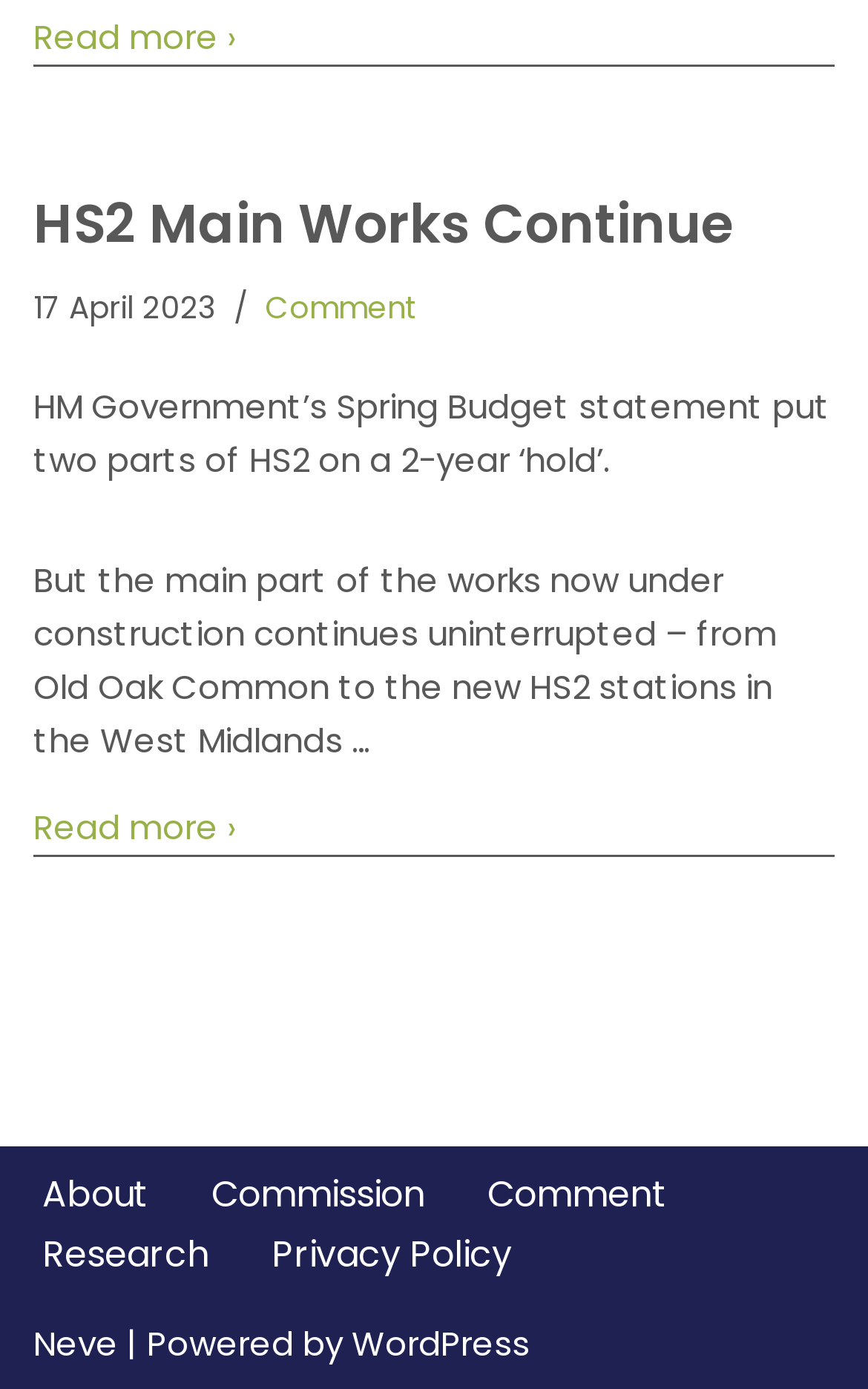Identify the bounding box coordinates of the region that needs to be clicked to carry out this instruction: "Go to About page". Provide these coordinates as four float numbers ranging from 0 to 1, i.e., [left, top, right, bottom].

[0.049, 0.838, 0.172, 0.881]